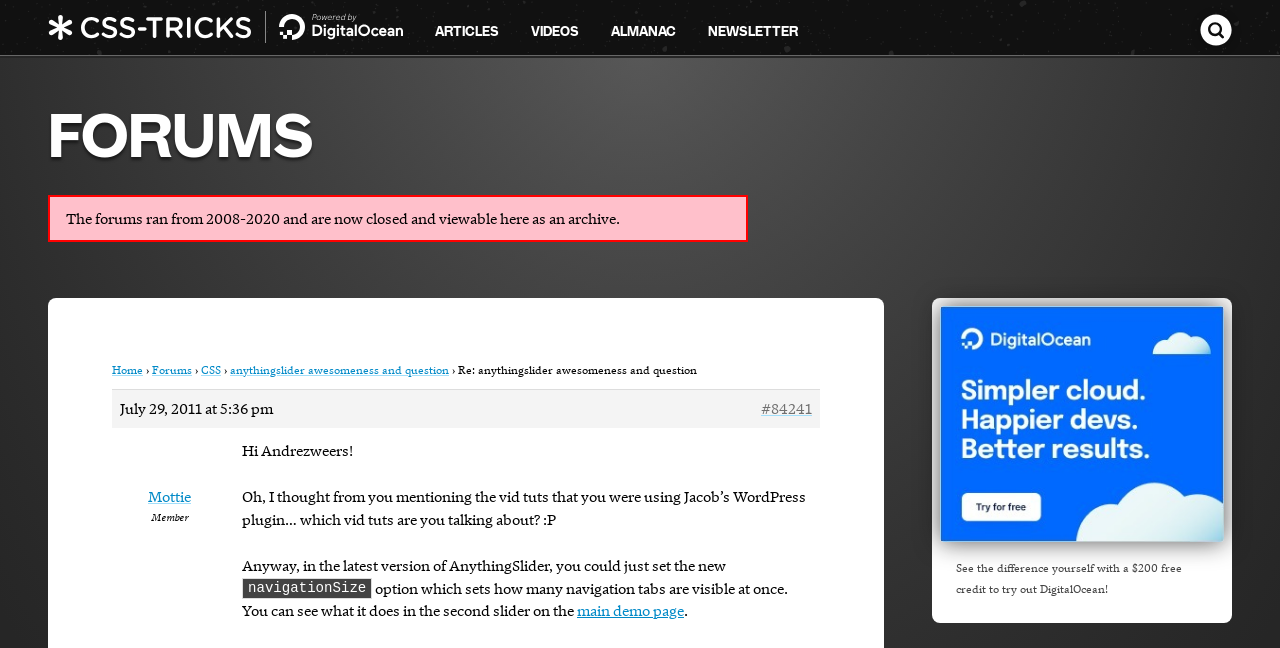Please identify the coordinates of the bounding box that should be clicked to fulfill this instruction: "Click on the 'NEXT STORY' button".

None